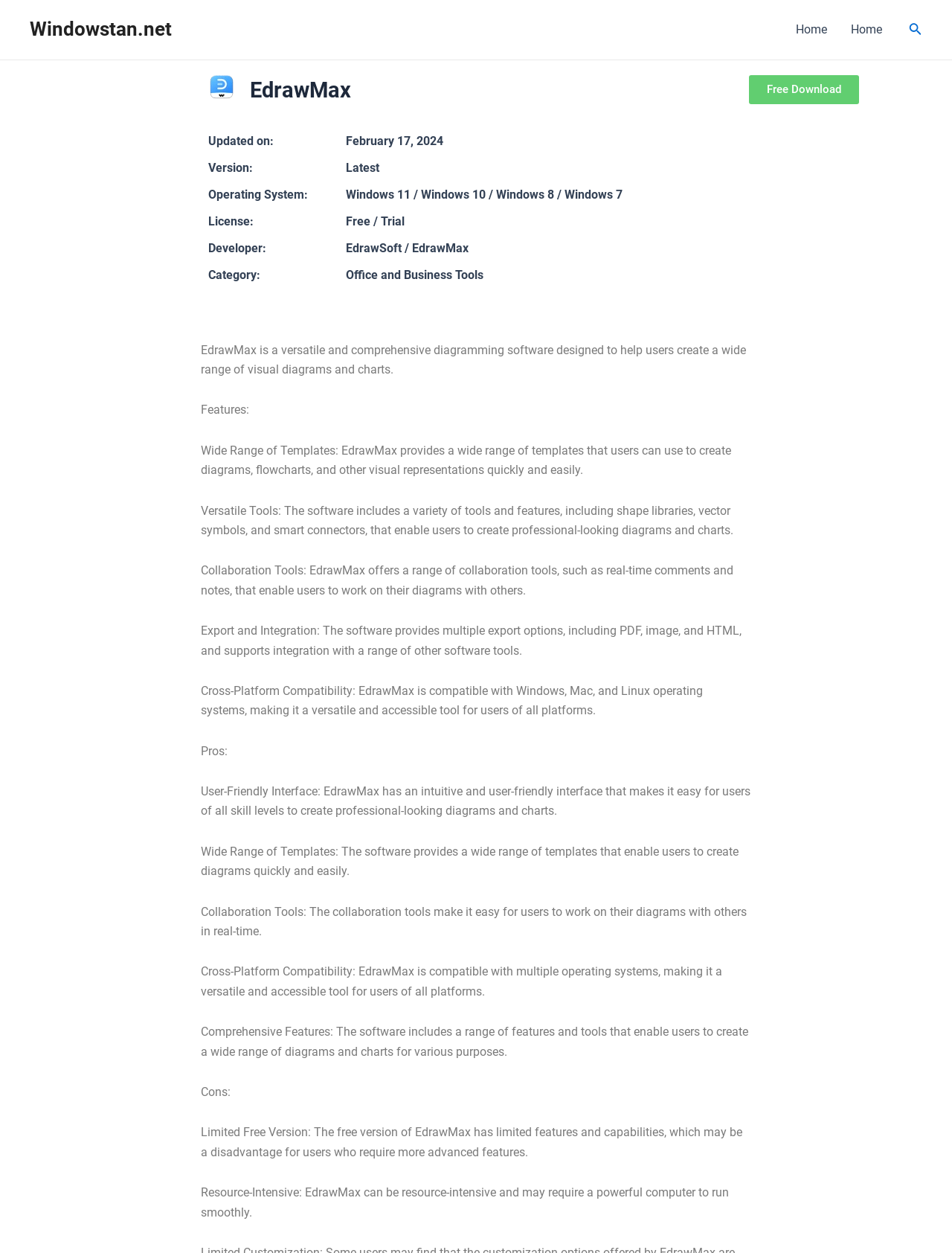Give a detailed account of the webpage.

This webpage is about downloading EdrawMax, a diagramming software, for Windows PC from Windowstan.net. At the top left, there is a link to Windowstan.net. On the top right, there is a navigation menu with a "Home" link and a search icon link with an accompanying image. 

Below the navigation menu, there is a heading "EdrawMax" followed by a "Free Download" link. To the left of the heading, there are several lines of text providing information about the software, including the update date, version, operating system, license, and developer. 

Further down, there is a brief description of EdrawMax, stating that it is a versatile and comprehensive diagramming software designed to help users create a wide range of visual diagrams and charts. 

Below the description, there are several sections highlighting the features of EdrawMax, including its wide range of templates, versatile tools, collaboration tools, export and integration options, and cross-platform compatibility. 

The webpage also lists the pros and cons of EdrawMax. The pros include its user-friendly interface, wide range of templates, collaboration tools, cross-platform compatibility, and comprehensive features. The cons include the limited free version and the resource-intensive nature of the software.